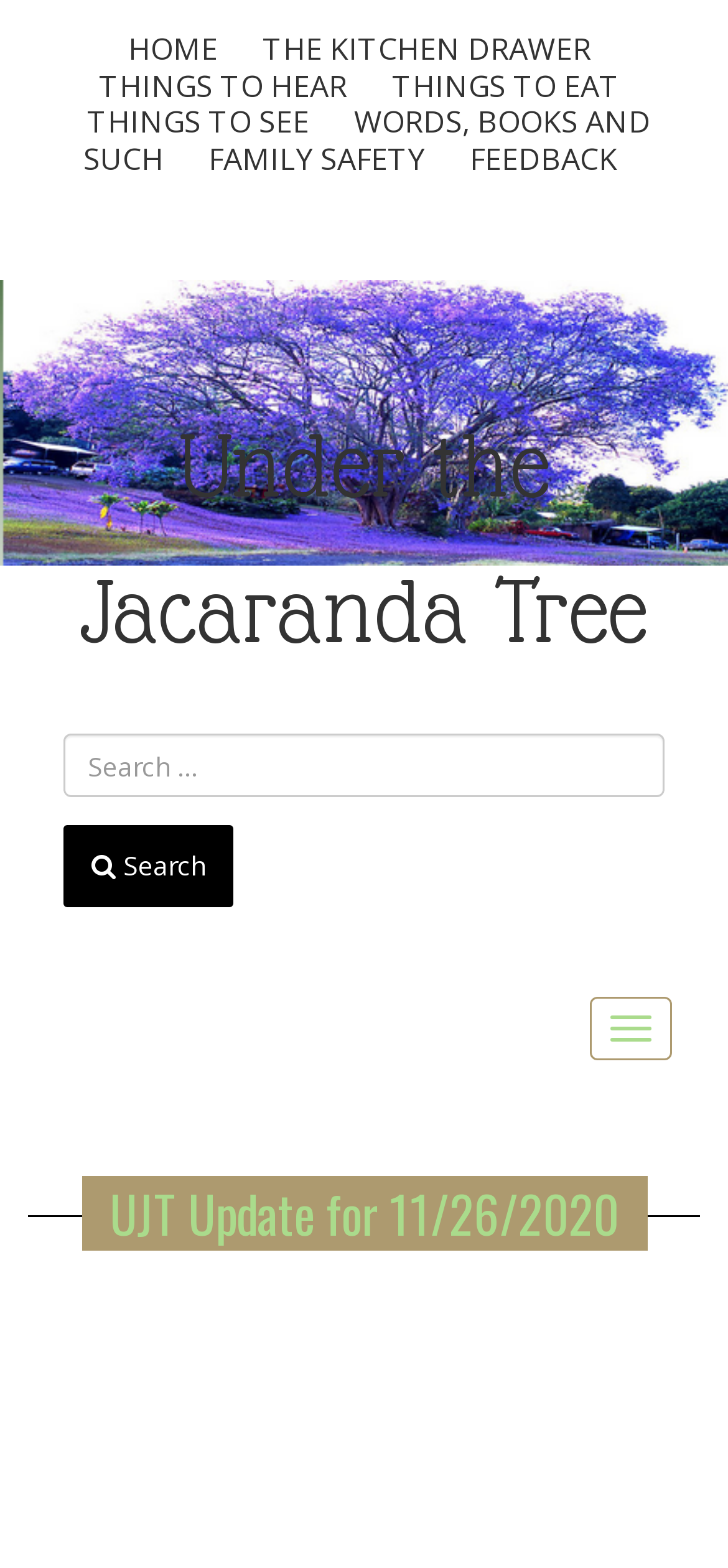Can you find the bounding box coordinates for the element that needs to be clicked to execute this instruction: "visit the kitchen drawer"? The coordinates should be given as four float numbers between 0 and 1, i.e., [left, top, right, bottom].

[0.347, 0.018, 0.824, 0.044]